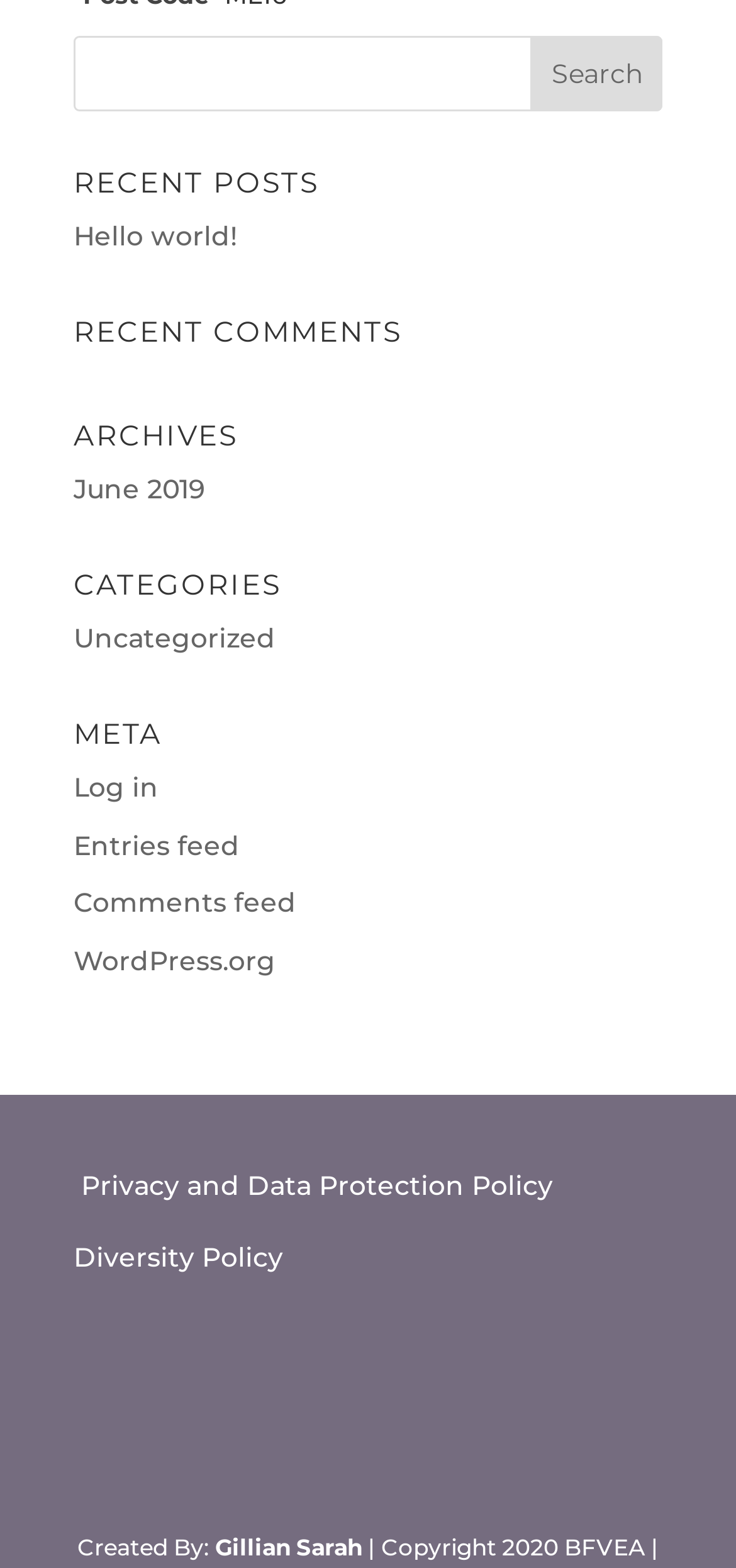Please identify the bounding box coordinates of the area I need to click to accomplish the following instruction: "log in".

[0.1, 0.491, 0.215, 0.513]